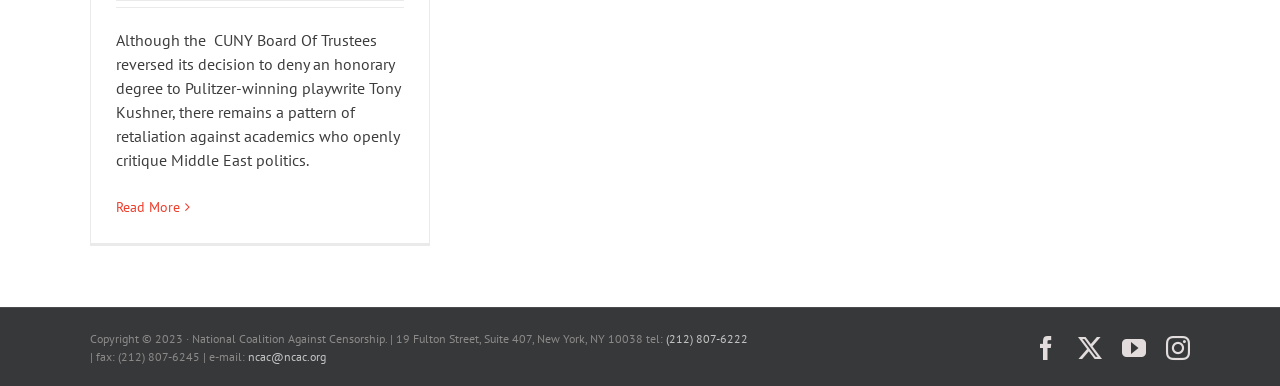Where is the organization located?
Using the image, give a concise answer in the form of a single word or short phrase.

New York, NY 10038